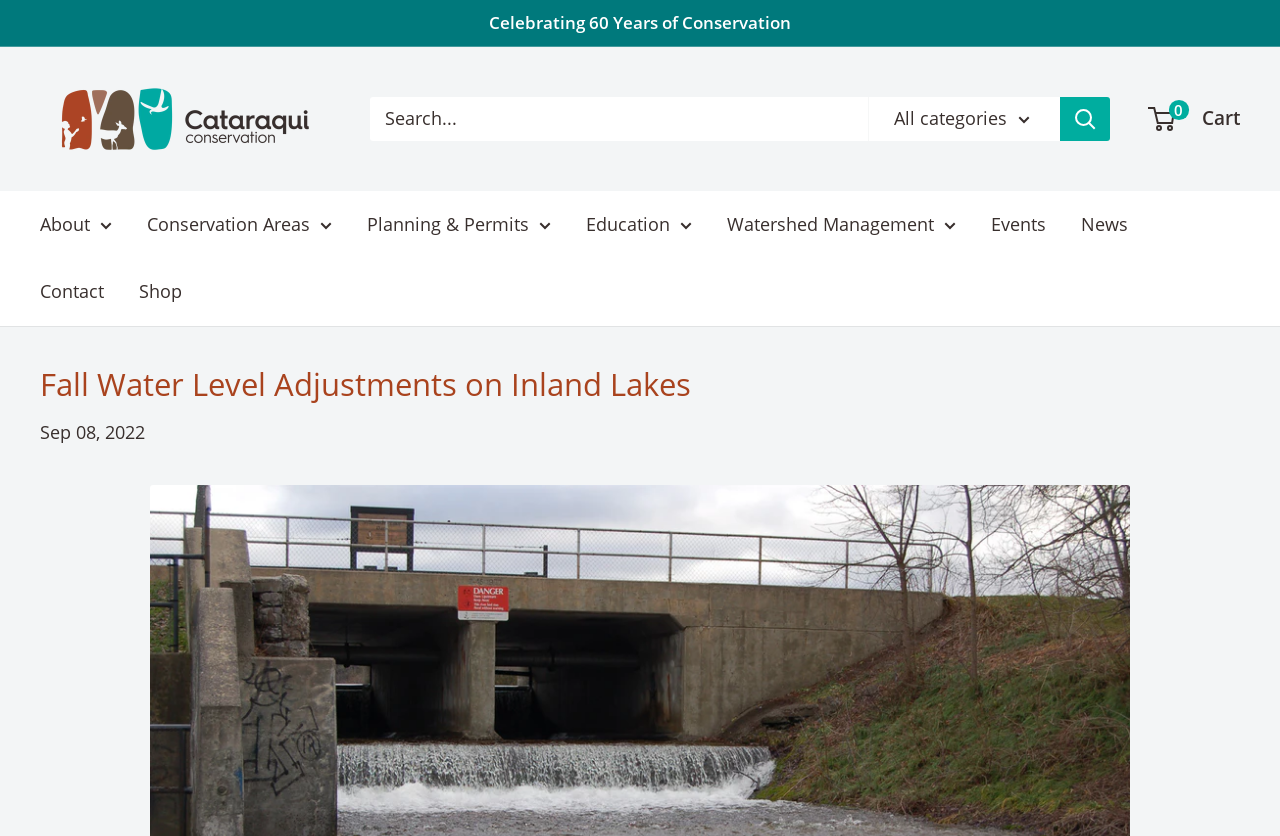How many links are in the main menu?
Please answer using one word or phrase, based on the screenshot.

8